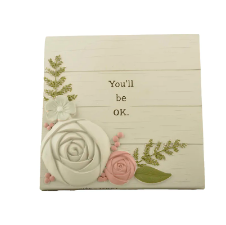Describe the image with as much detail as possible.

This charming square plaque features an uplifting message that reads "You'll be OK." The design beautifully incorporates decorative elements, including delicate flowers and greenery, adding a touch of warmth and encouragement to any space. The plaque's background showcases a rustic, wooden texture, enhancing its handcrafted aesthetic. Ideal for placement on a living room table, bedside, or dining area, this handmade decor piece serves not only as a decorative accessory but also as a comforting reminder of resilience and positivity. It's a thoughtful gift for friends or a lovely addition to your home decor.